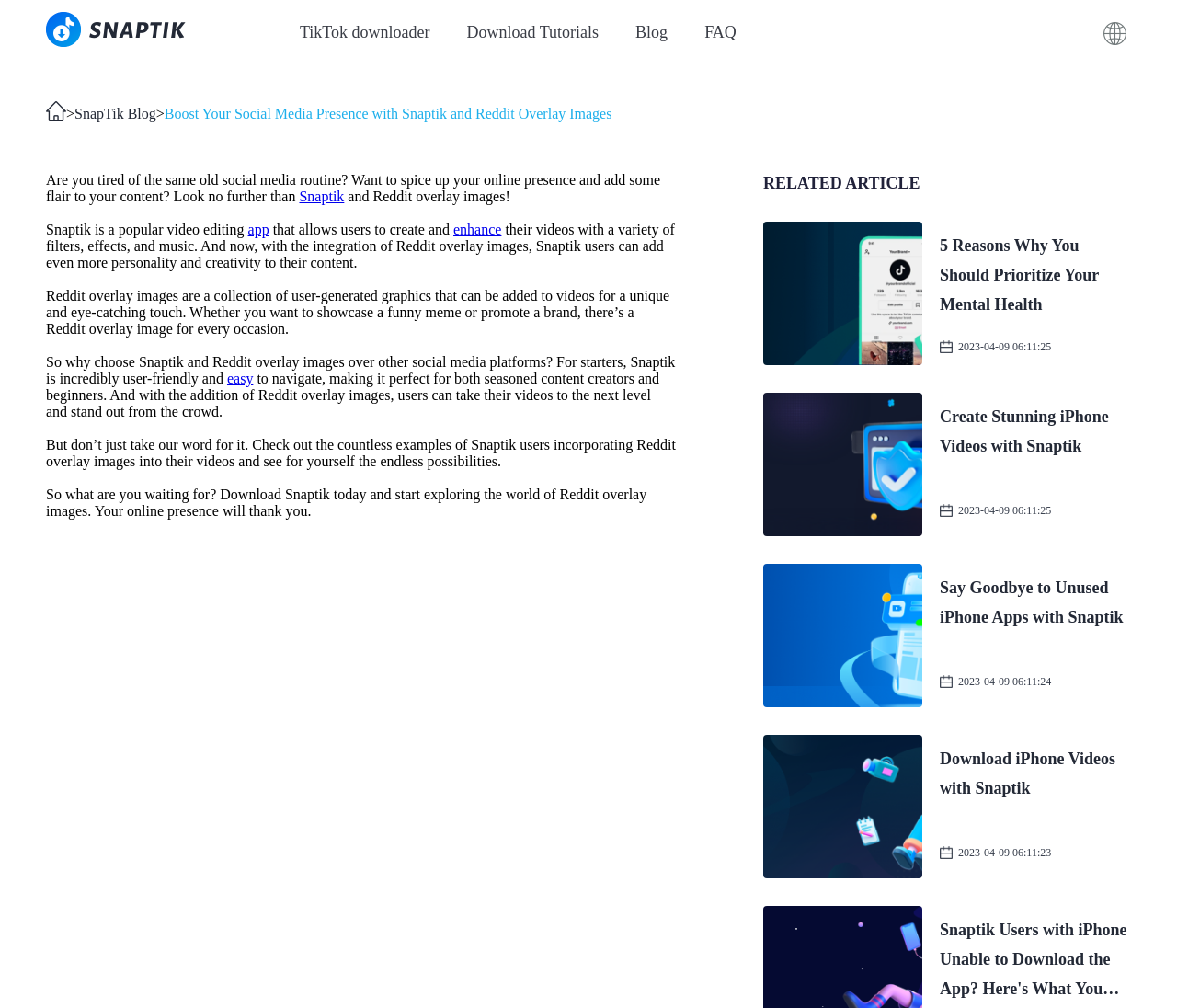Kindly determine the bounding box coordinates for the clickable area to achieve the given instruction: "Learn more about Snaptik".

[0.254, 0.187, 0.292, 0.203]